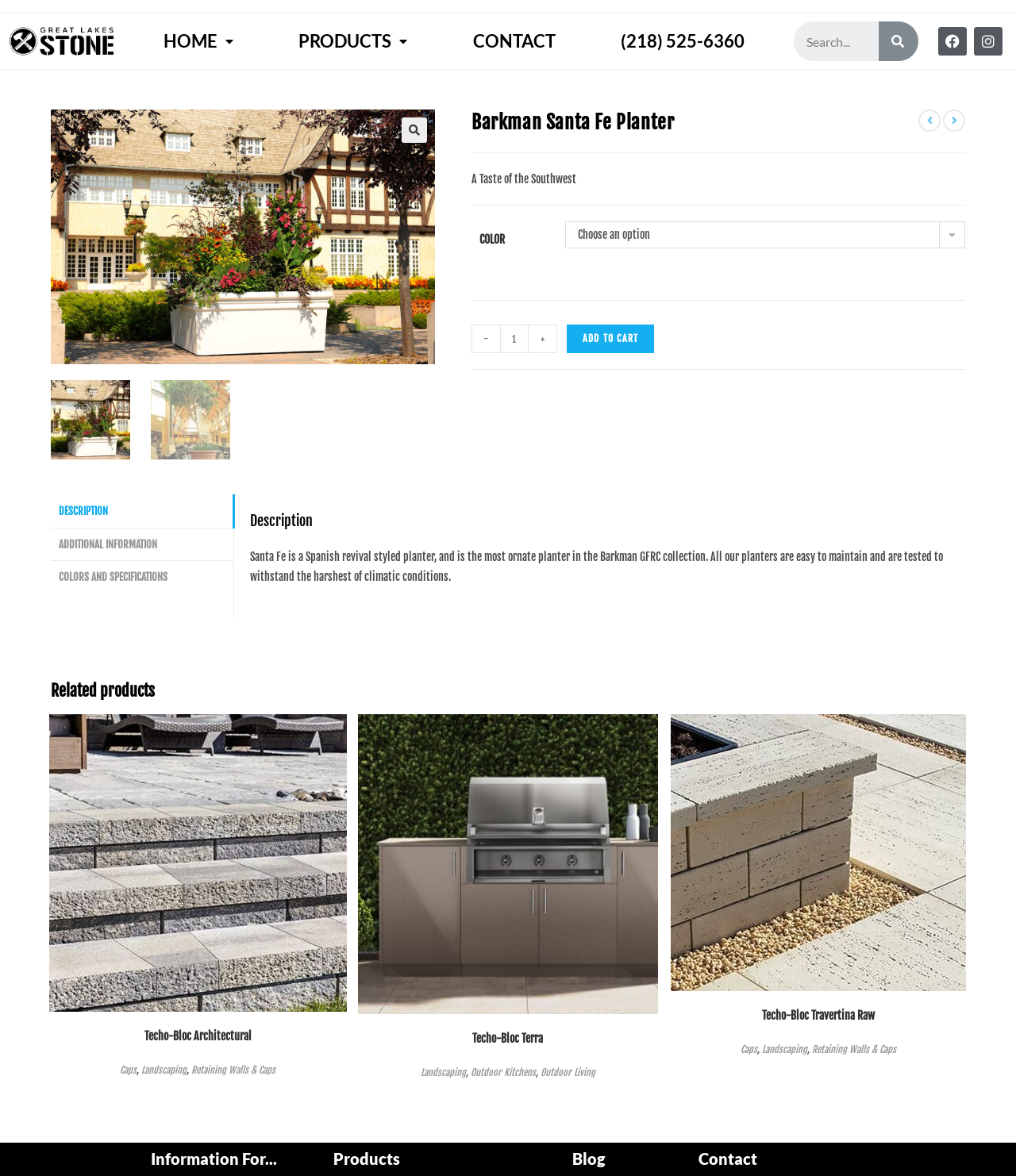What is the color of the comforter in the product image?
Give a detailed response to the question by analyzing the screenshot.

There is no comforter in the product image, so it is not possible to determine the color of the comforter.